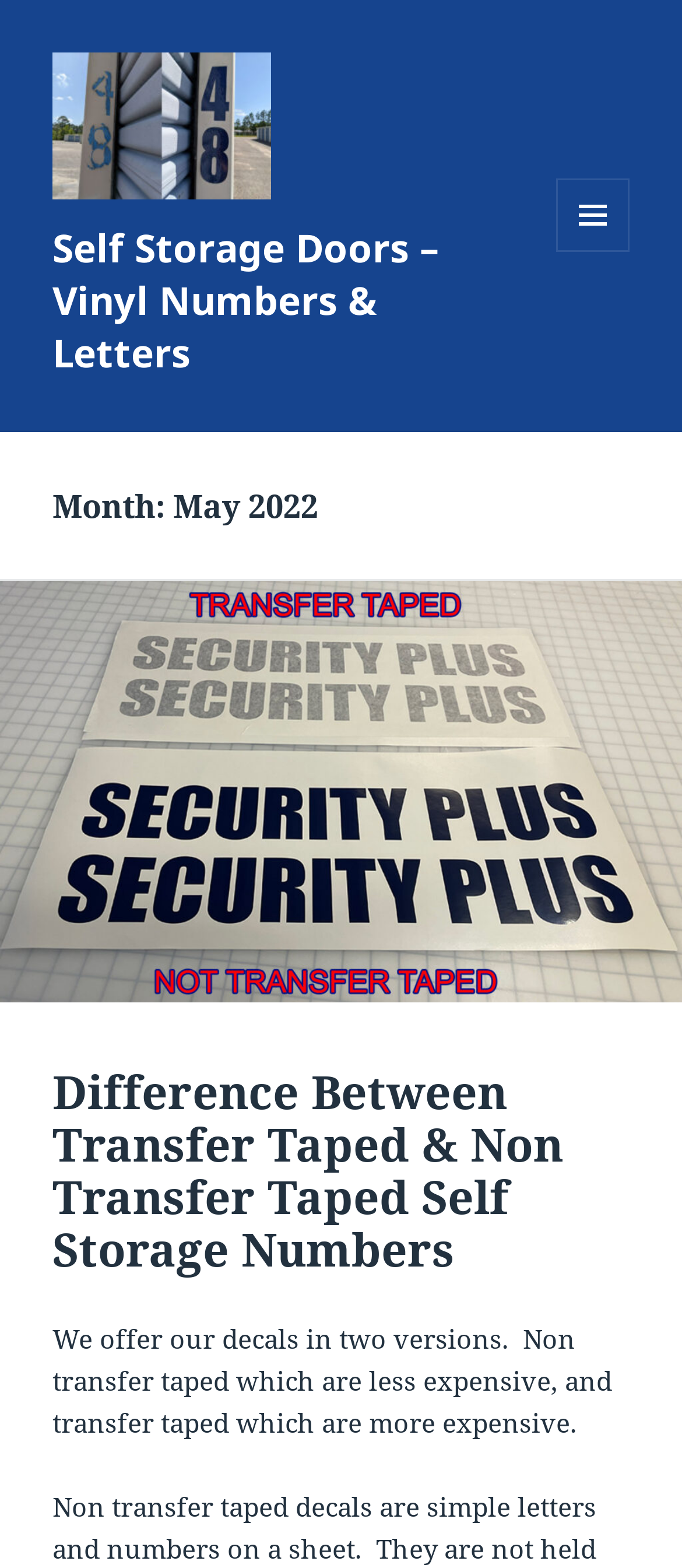Write an extensive caption that covers every aspect of the webpage.

The webpage appears to be about self storage doors and vinyl numbers and letters, specifically focusing on the differences between transfer taped and non-transfer taped self storage numbers. 

At the top left of the page, there is a link and an image, both with the same title "Self Storage Doors – Vinyl Numbers & Letters". Below them, there is another link with the same title. 

On the top right, there is a button labeled "MENU AND WIDGETS". When expanded, it reveals a header section that spans the entire width of the page. 

In the header section, there is a heading that displays the current month, "May 2022". Below it, there is a hidden link to an article about the differences between transfer taped and non-transfer taped self storage numbers. 

Further down, there is another header section that takes up the full width of the page. Within this section, there is a heading with the same title as the hidden link, "Difference Between Transfer Taped & Non Transfer Taped Self Storage Numbers". Below the heading, there is a link to the same article, and a paragraph of text that explains the differences between the two types of decals, stating that non-transfer taped decals are less expensive, while transfer taped decals are more expensive.